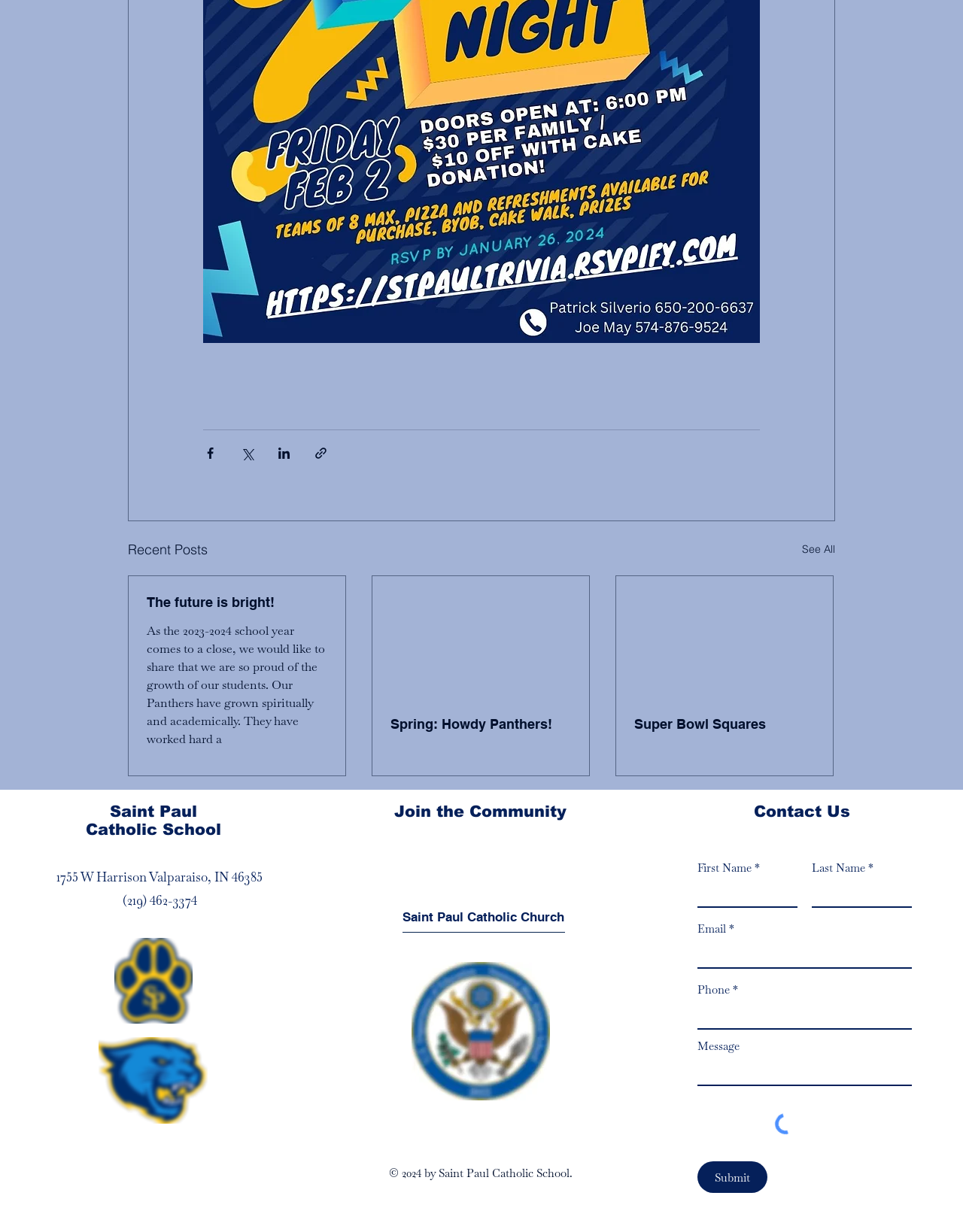Determine the bounding box of the UI component based on this description: "name="last-name" placeholder=""". The bounding box coordinates should be four float values between 0 and 1, i.e., [left, top, right, bottom].

[0.843, 0.71, 0.947, 0.737]